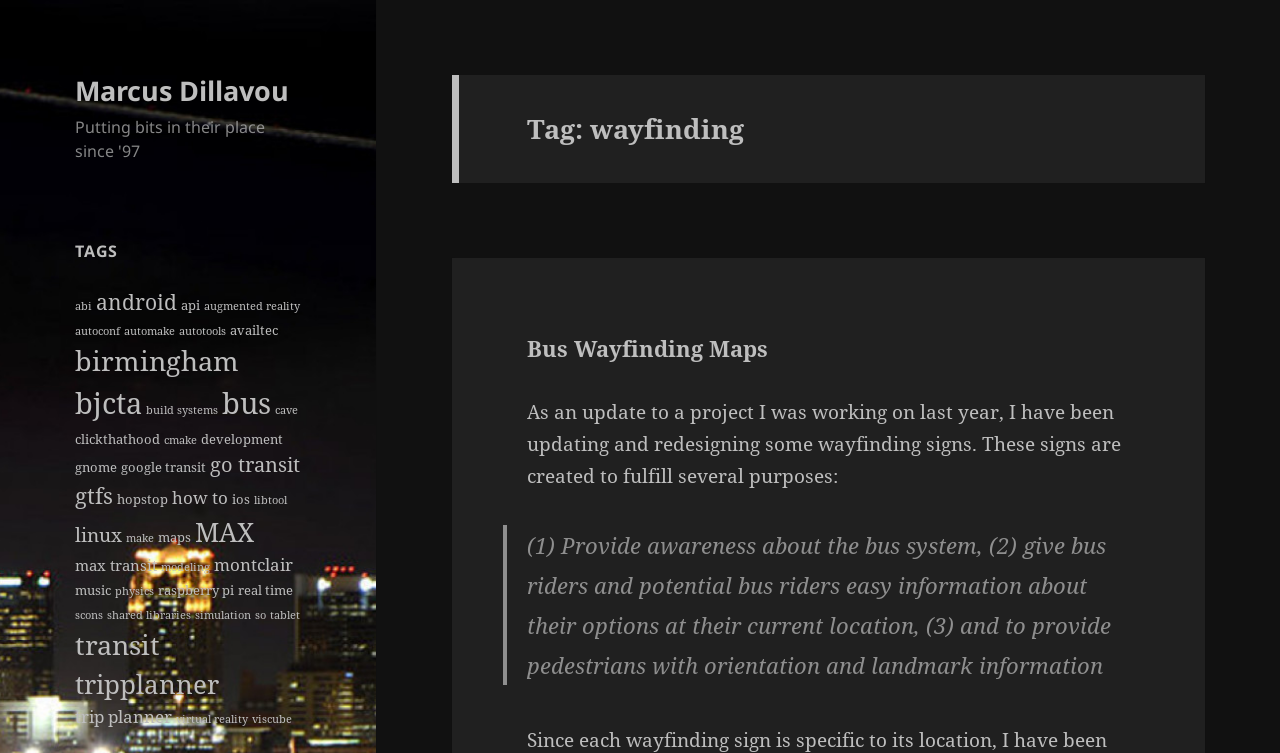Show me the bounding box coordinates of the clickable region to achieve the task as per the instruction: "view the 'Bus Wayfinding Maps' link".

[0.412, 0.442, 0.6, 0.482]